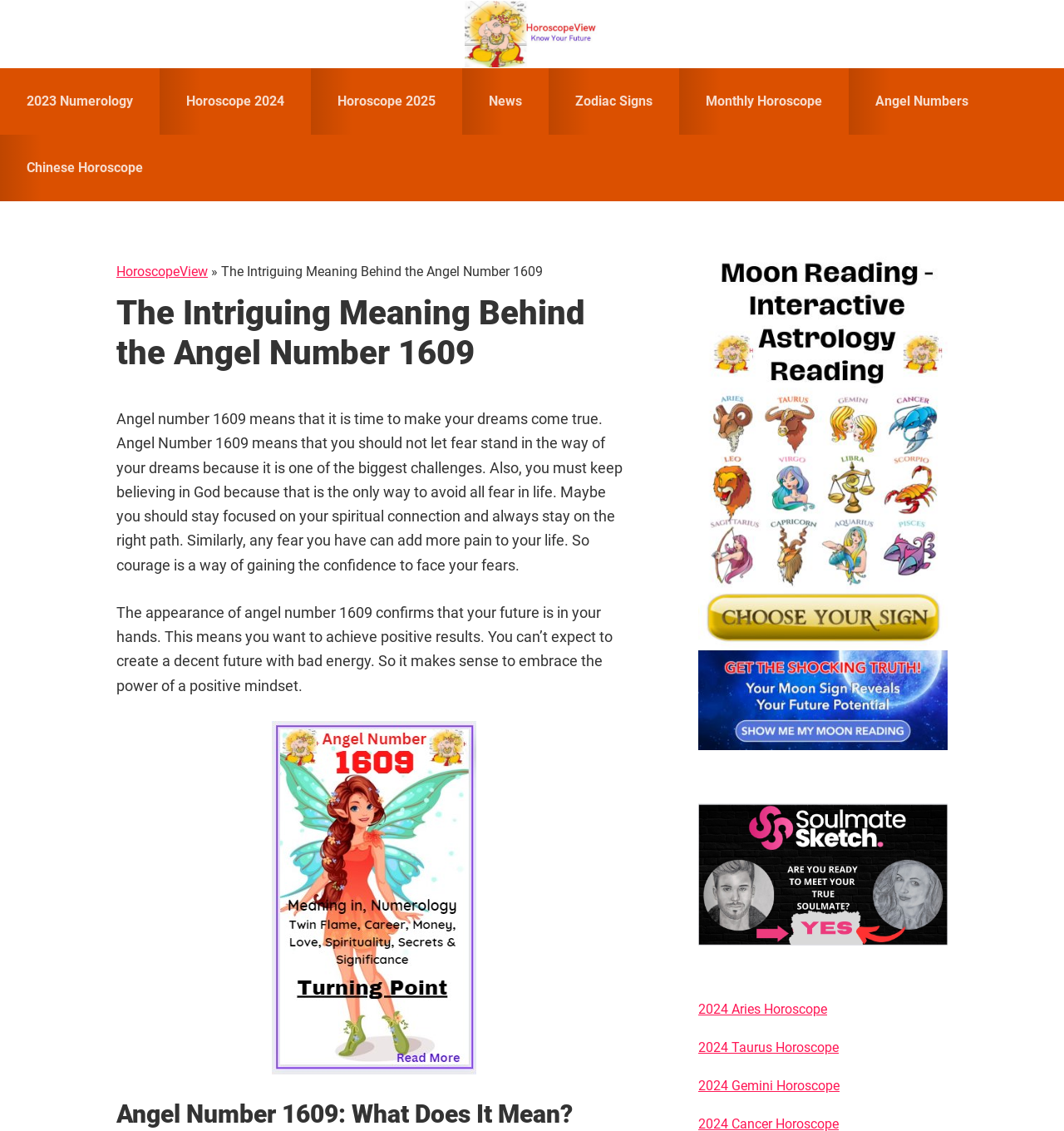Specify the bounding box coordinates of the element's region that should be clicked to achieve the following instruction: "Click on the 'HoroscopeView' link". The bounding box coordinates consist of four float numbers between 0 and 1, in the format [left, top, right, bottom].

[0.332, 0.001, 0.668, 0.06]